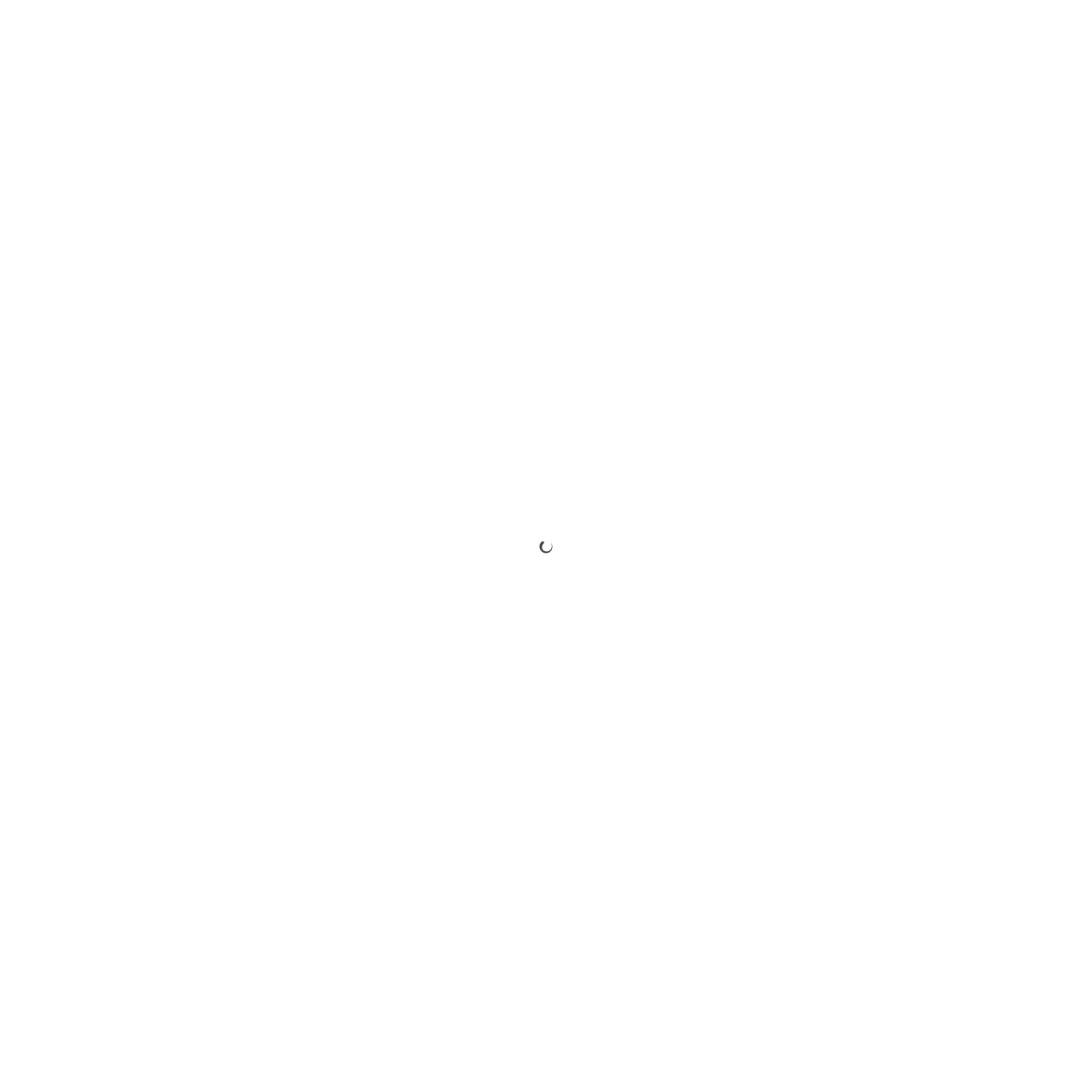Locate the coordinates of the bounding box for the clickable region that fulfills this instruction: "Click the MINIBUS HIRE link".

[0.402, 0.0, 0.508, 0.063]